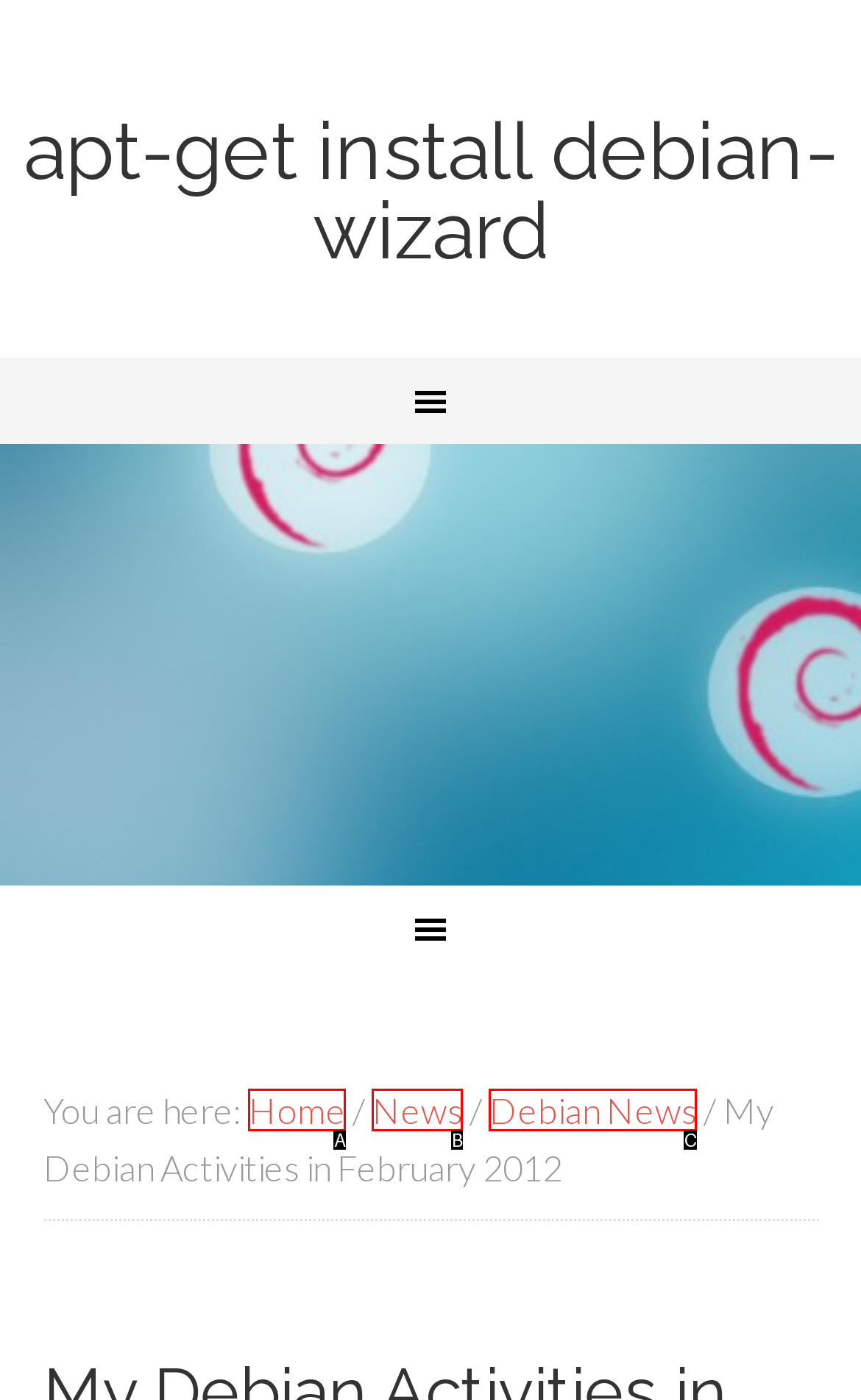Using the provided description: News, select the most fitting option and return its letter directly from the choices.

B